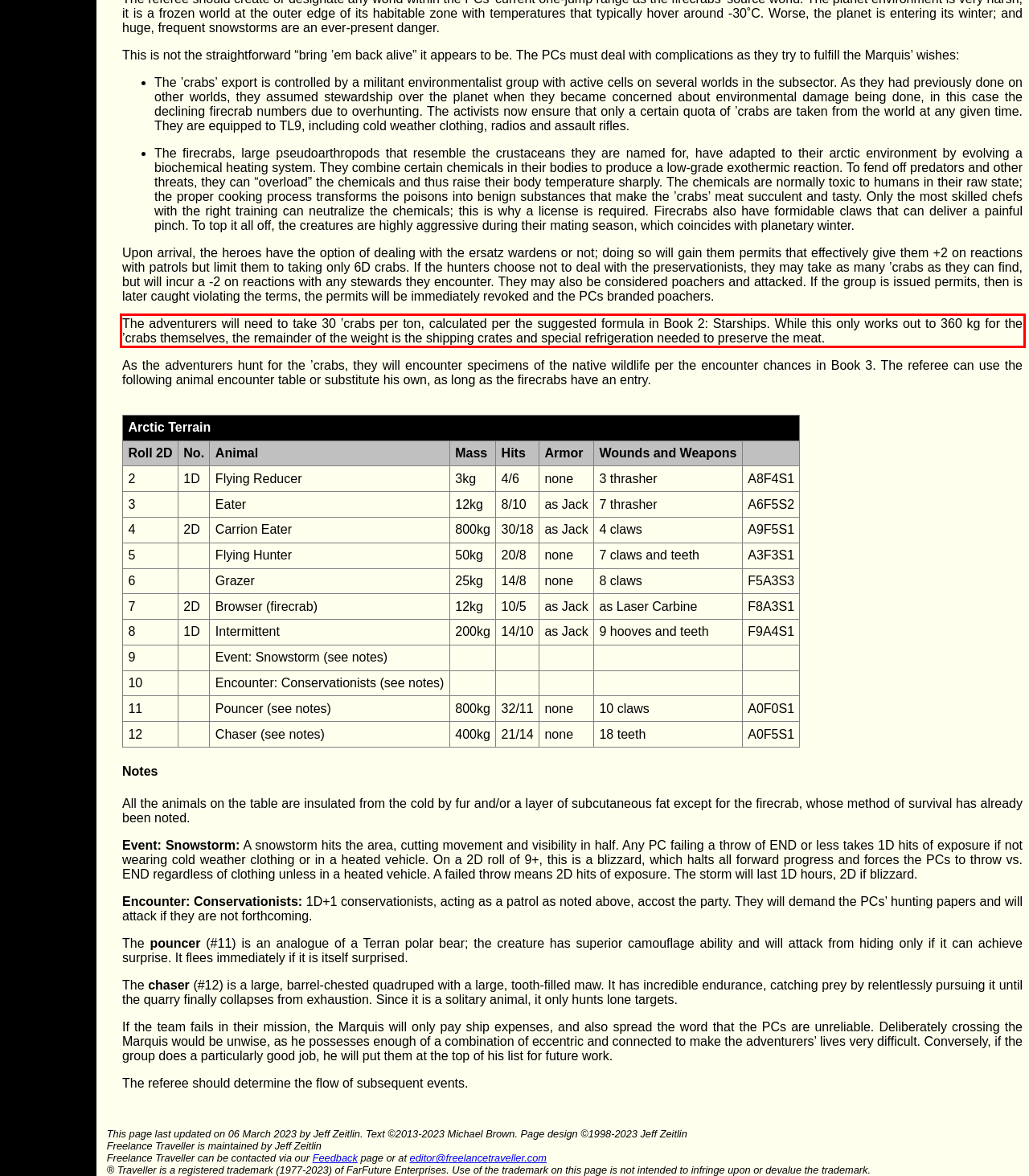By examining the provided screenshot of a webpage, recognize the text within the red bounding box and generate its text content.

The adventurers will need to take 30 ’crabs per ton, calculated per the suggested formula in Book 2: Starships. While this only works out to 360 kg for the ’crabs themselves, the remainder of the weight is the shipping crates and special refrigeration needed to preserve the meat.